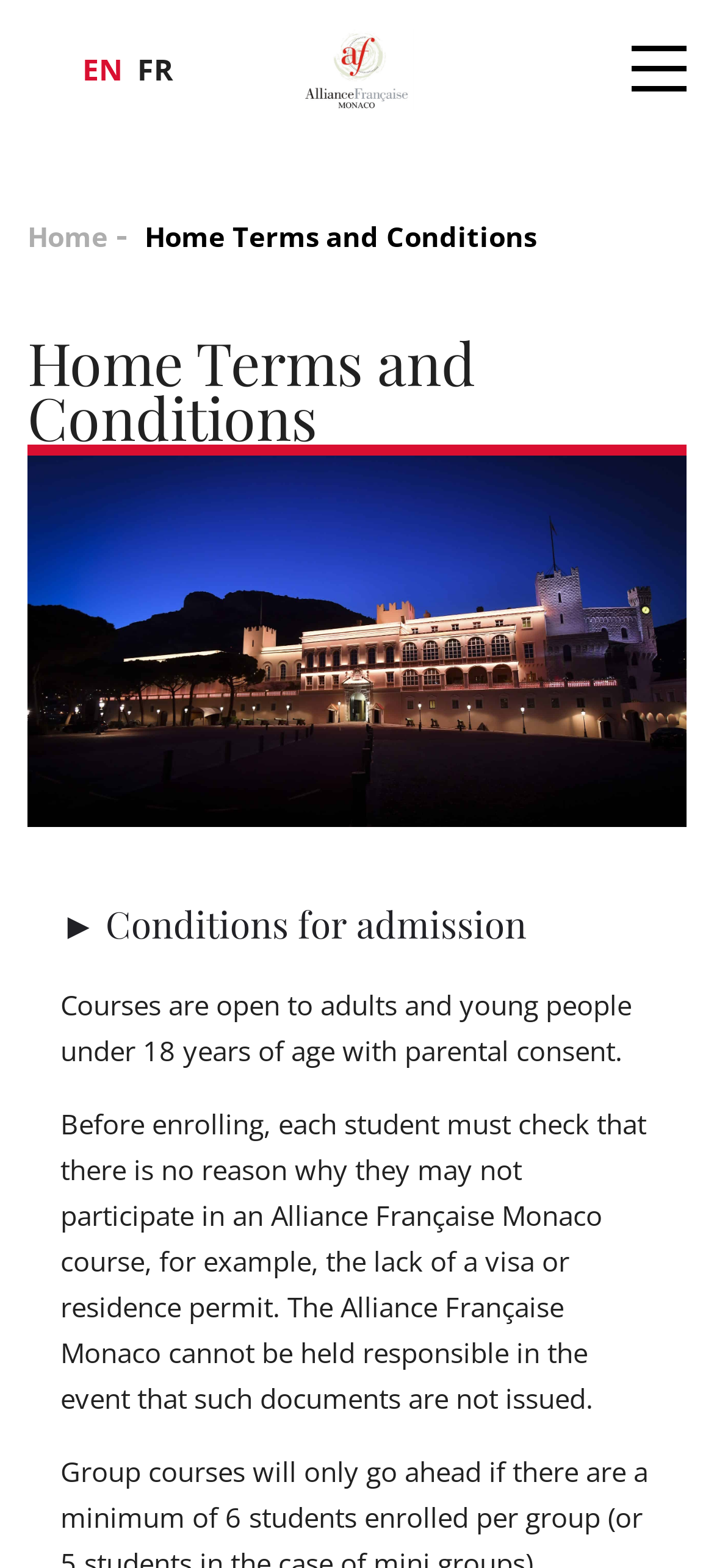Respond with a single word or phrase for the following question: 
What is the responsibility of Alliance Française Monaco?

Not responsible for visa issues